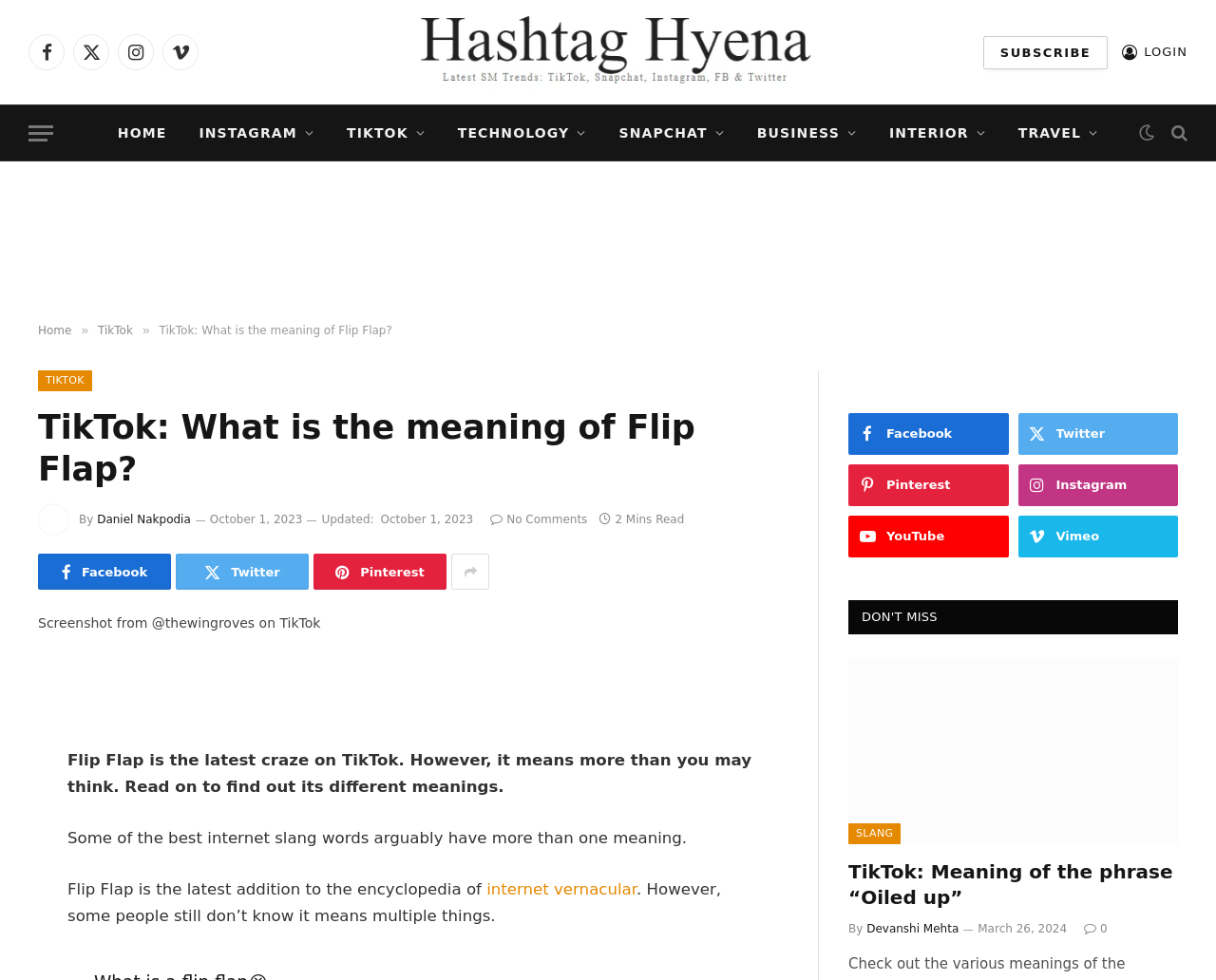Determine the bounding box coordinates of the region I should click to achieve the following instruction: "Read the article about 'Oiled up meaning TikTok'". Ensure the bounding box coordinates are four float numbers between 0 and 1, i.e., [left, top, right, bottom].

[0.698, 0.672, 0.969, 0.862]